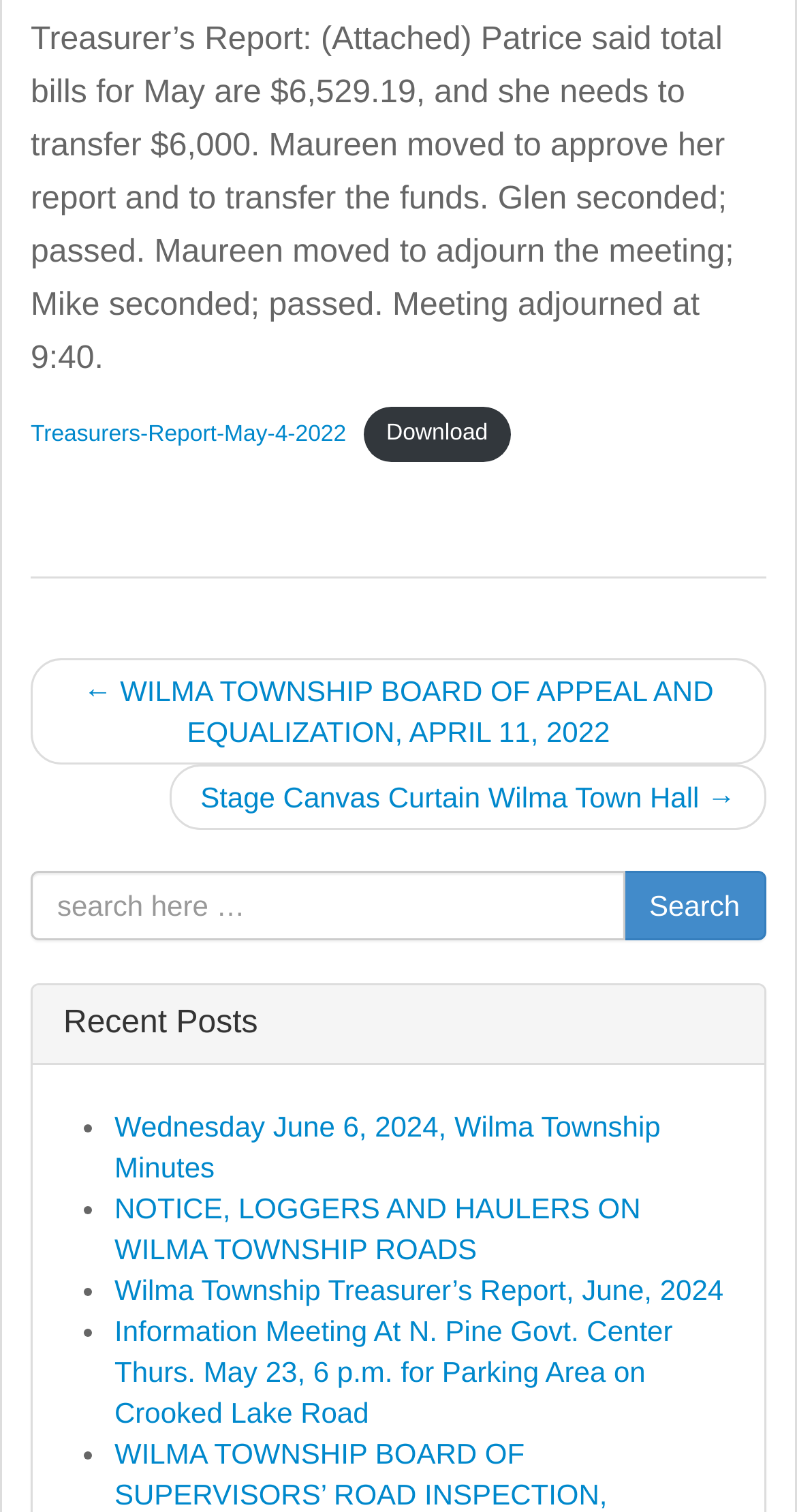Can you provide the bounding box coordinates for the element that should be clicked to implement the instruction: "download the treasurer's report"?

[0.038, 0.279, 0.434, 0.295]